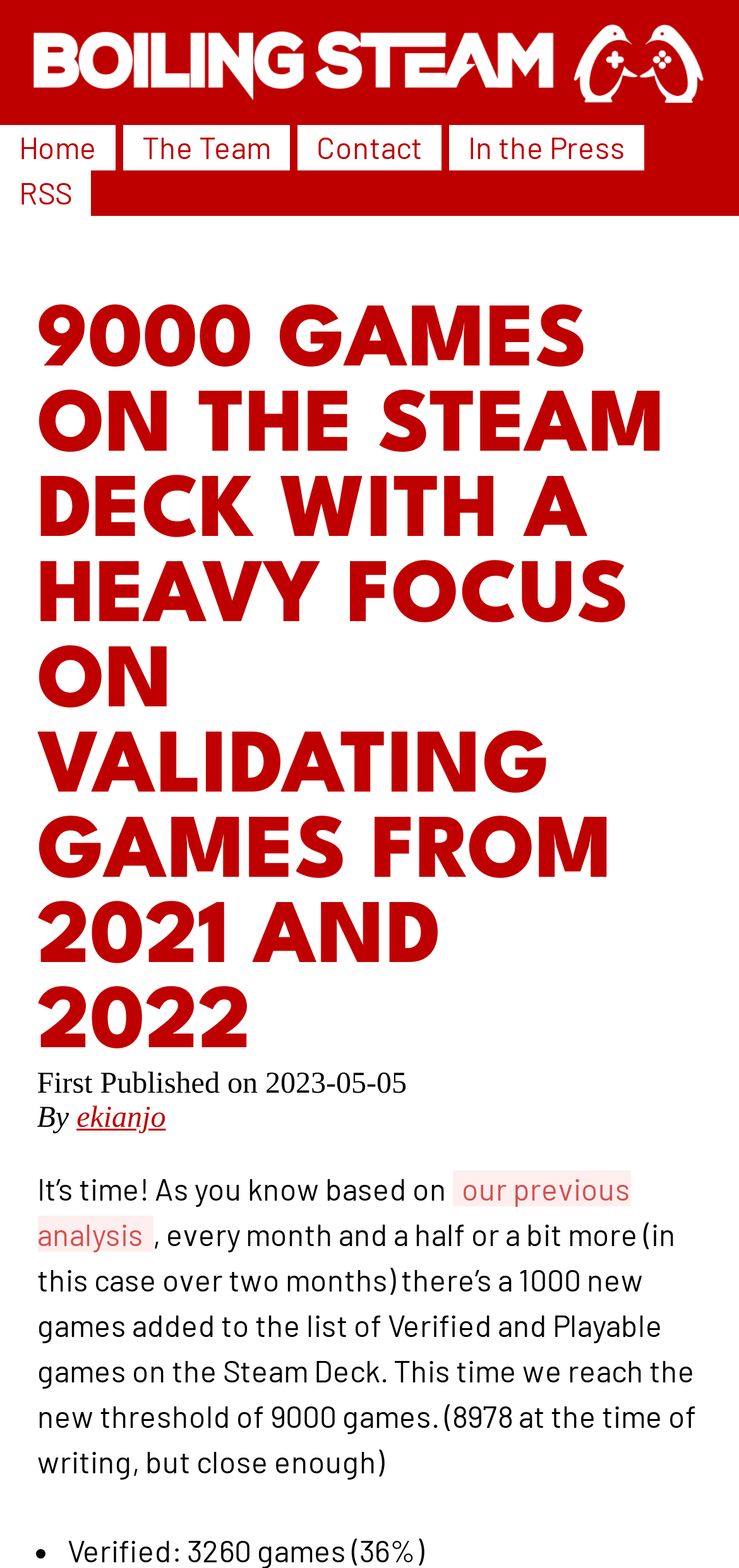How many games are verified on Steam Deck?
Give a one-word or short-phrase answer derived from the screenshot.

3260